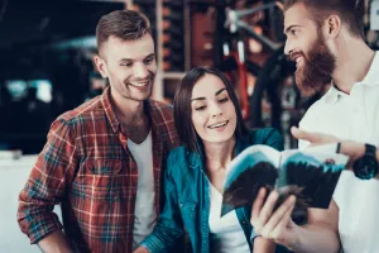Provide a rich and detailed narrative of the image.

In this engaging image, three individuals are gathered together, sharing a moment of discussion and exploration over a magazine or brochure. They are in a vibrant environment that suggests a collaborative atmosphere, possibly within a workspace or social setting. The man on the left, dressed in a plaid shirt, exudes enthusiasm as he interacts with the others. The woman in the center, wearing a sleek blue jacket, appears intrigued and smiles as she looks at the material, drawing the viewer into the shared experience. The bearded man on the right is animatedly explaining something, making the scene lively and dynamic. This image reflects the themes of teamwork and communication, vital elements in the context of marketing localization and translation, as highlighted in the accompanying article on best practices and customer showcases.